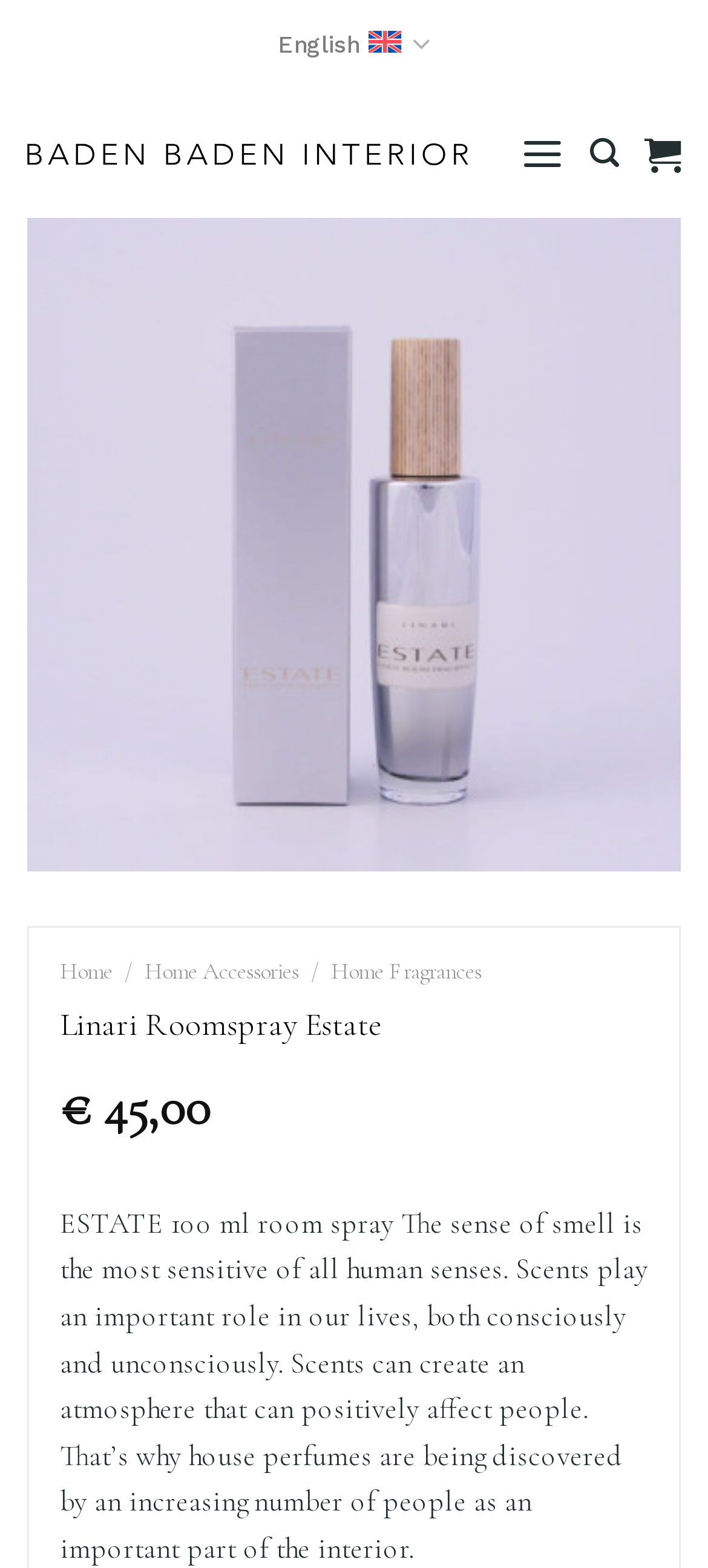Please locate and generate the primary heading on this webpage.

Linari Roomspray Estate